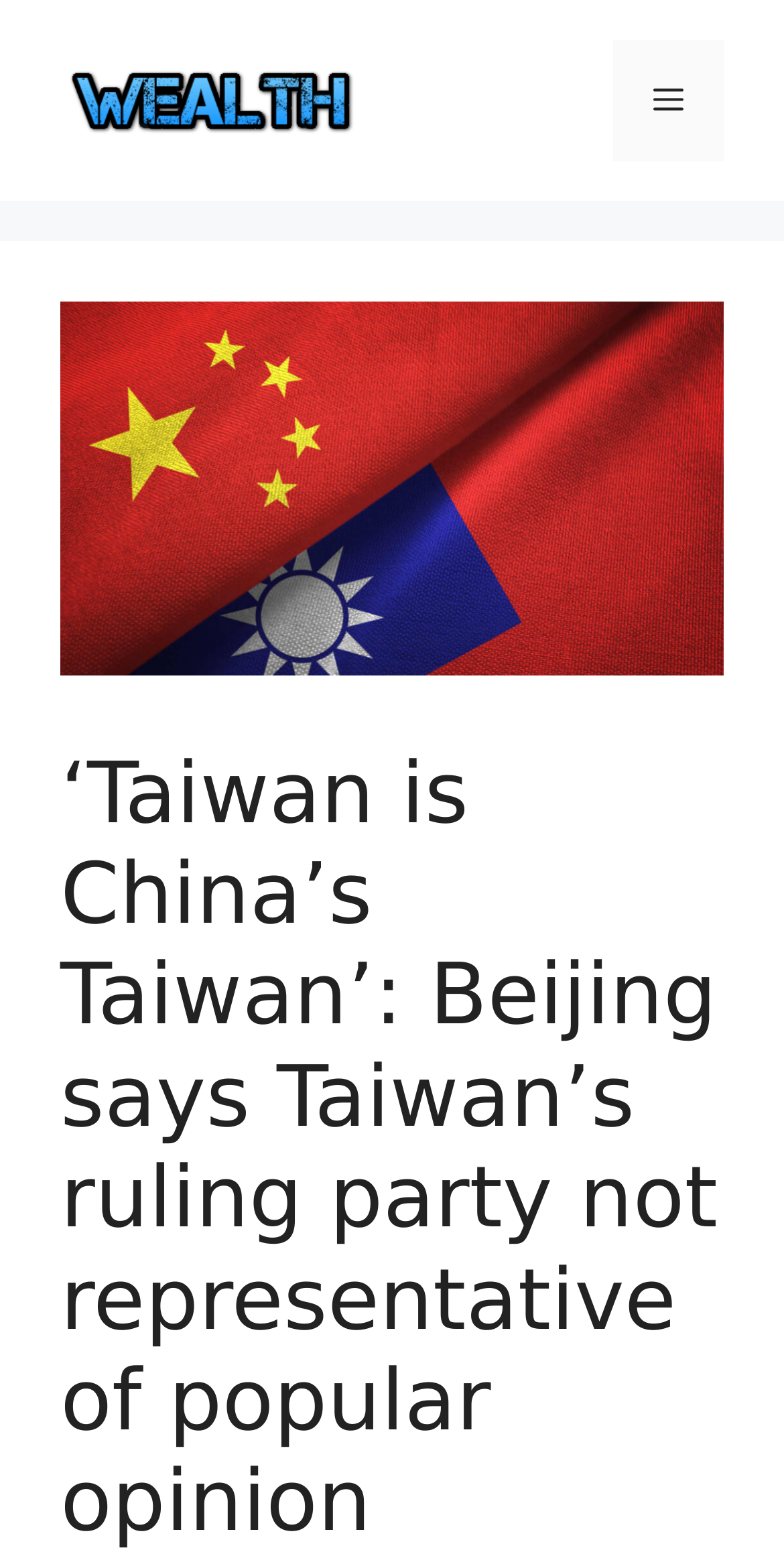Mark the bounding box of the element that matches the following description: "alt="Wealth Management"".

[0.077, 0.051, 0.462, 0.077]